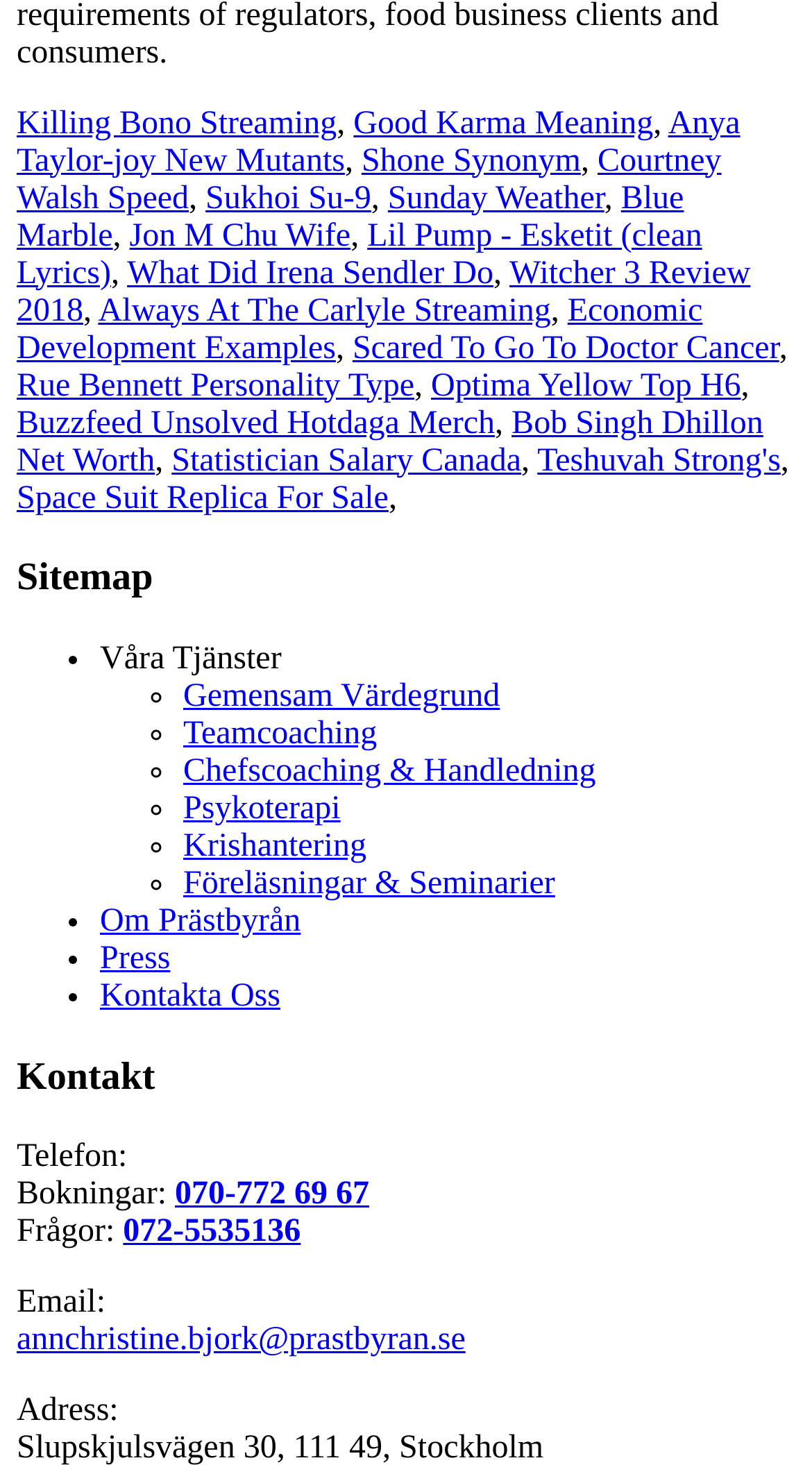Please analyze the image and provide a thorough answer to the question:
How many list markers are there under 'Sitemap'?

Under the 'Sitemap' heading, there are 10 list markers, each preceding a link. These list markers are in the form of '•' or '◦' and are located below the 'Sitemap' heading with varying bounding boxes.